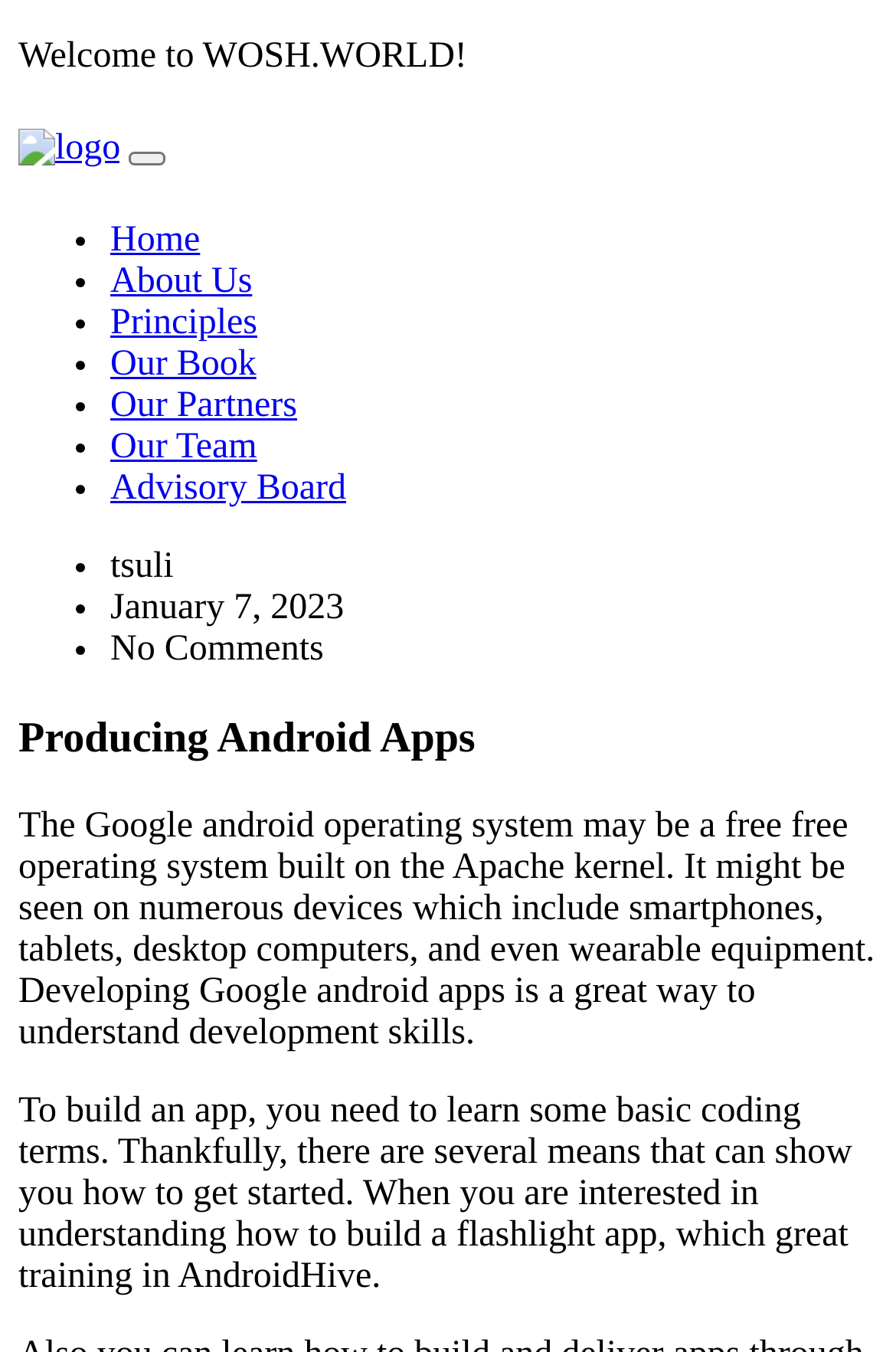Please identify the bounding box coordinates for the region that you need to click to follow this instruction: "View About Us".

[0.123, 0.194, 0.281, 0.223]